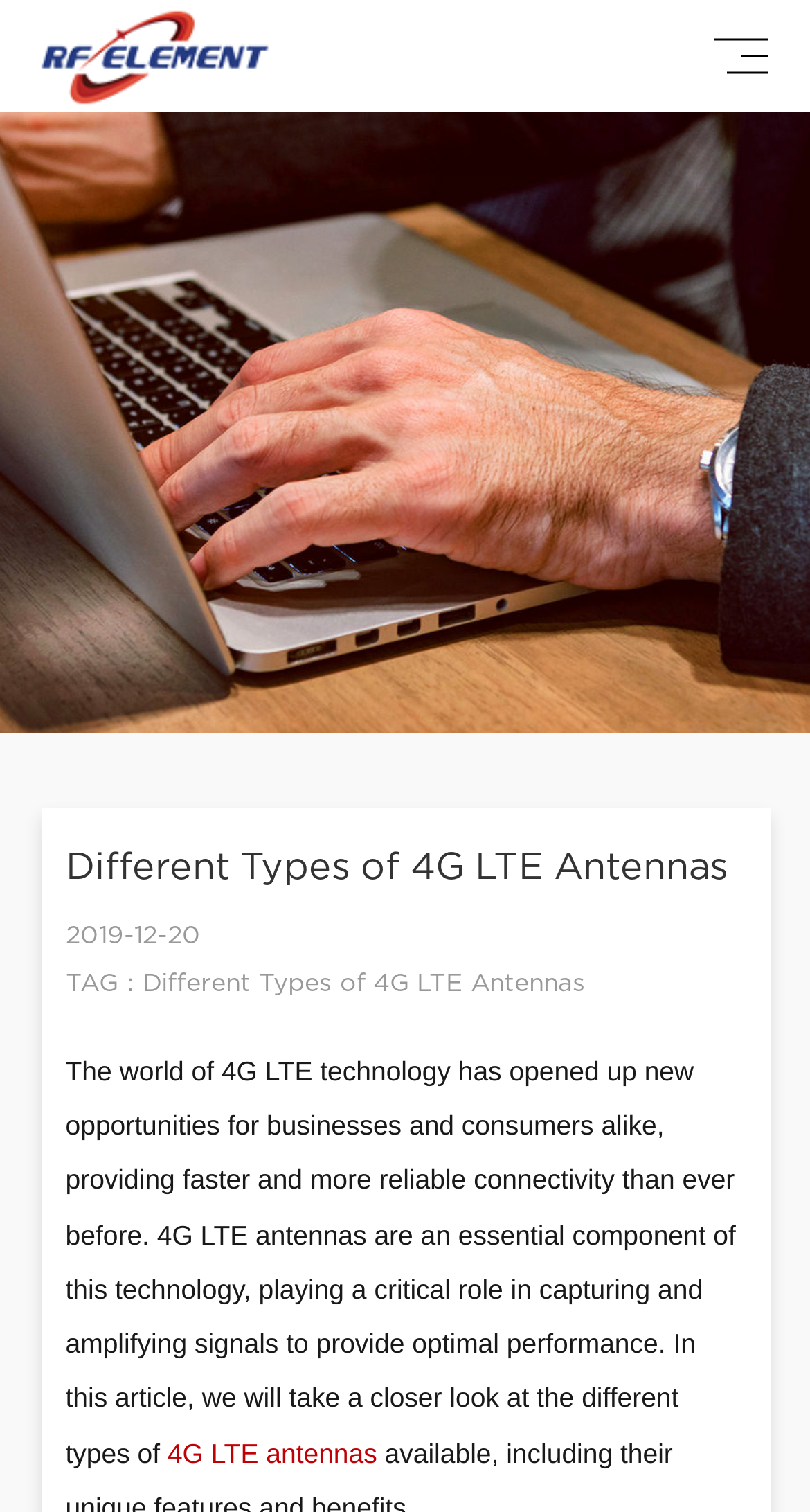What is the role of 4G LTE antennas?
Based on the image, give a concise answer in the form of a single word or short phrase.

Capturing and amplifying signals